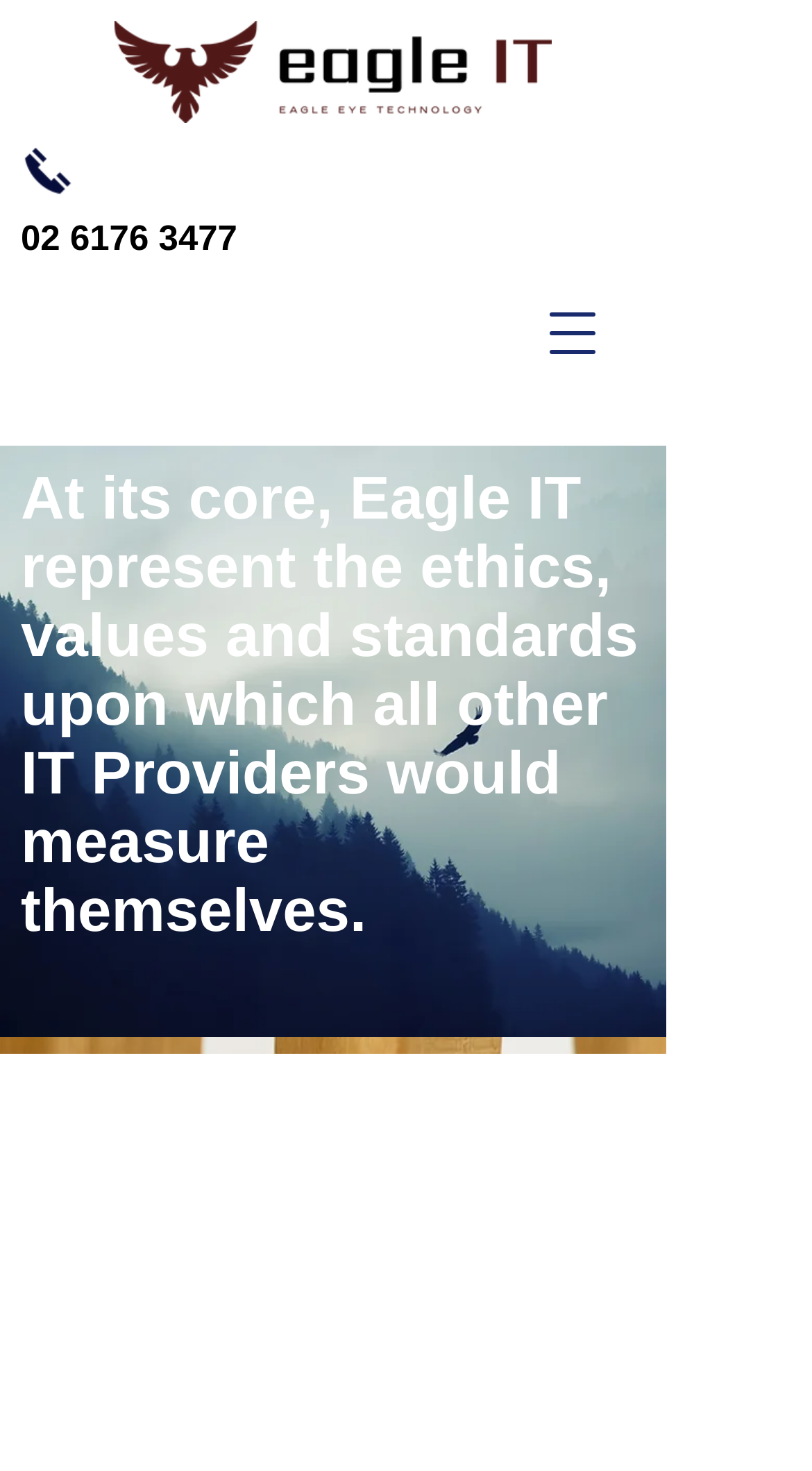Identify the bounding box for the UI element described as: "02 6176 3477". Ensure the coordinates are four float numbers between 0 and 1, formatted as [left, top, right, bottom].

[0.026, 0.149, 0.292, 0.176]